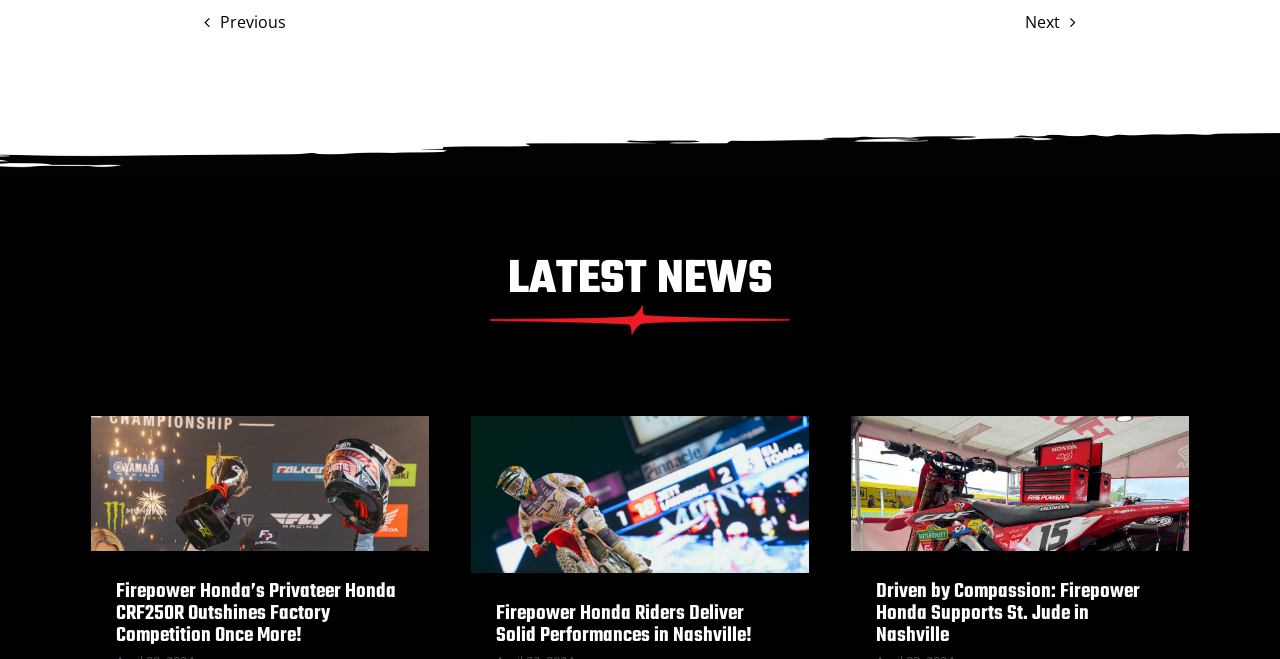Given the element description: "Surya303 Slot Online Grand Dragon", predict the bounding box coordinates of the UI element it refers to, using four float numbers between 0 and 1, i.e., [left, top, right, bottom].

None